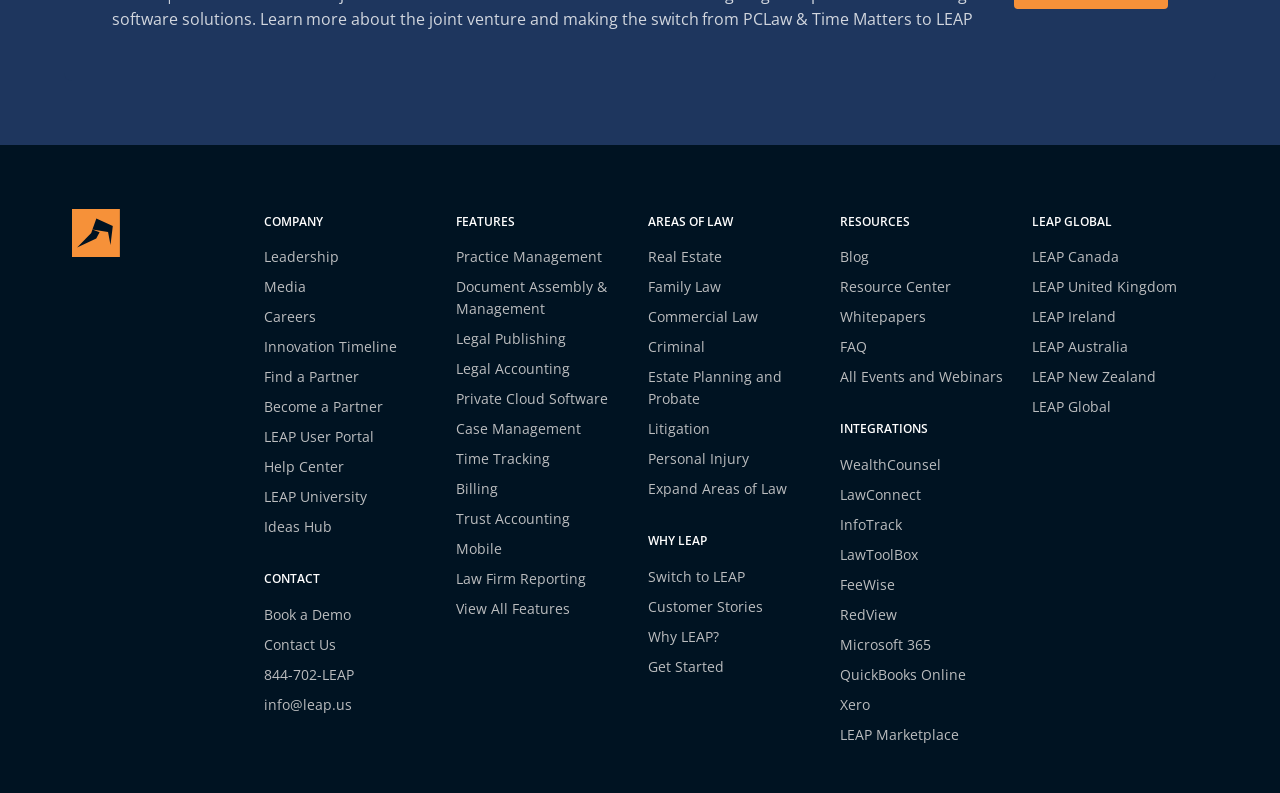What is the last link under CONTACT?
Please provide a detailed and thorough answer to the question.

I looked at the links under the 'CONTACT' heading and found that the last link is 'Email to info@leap.us'.